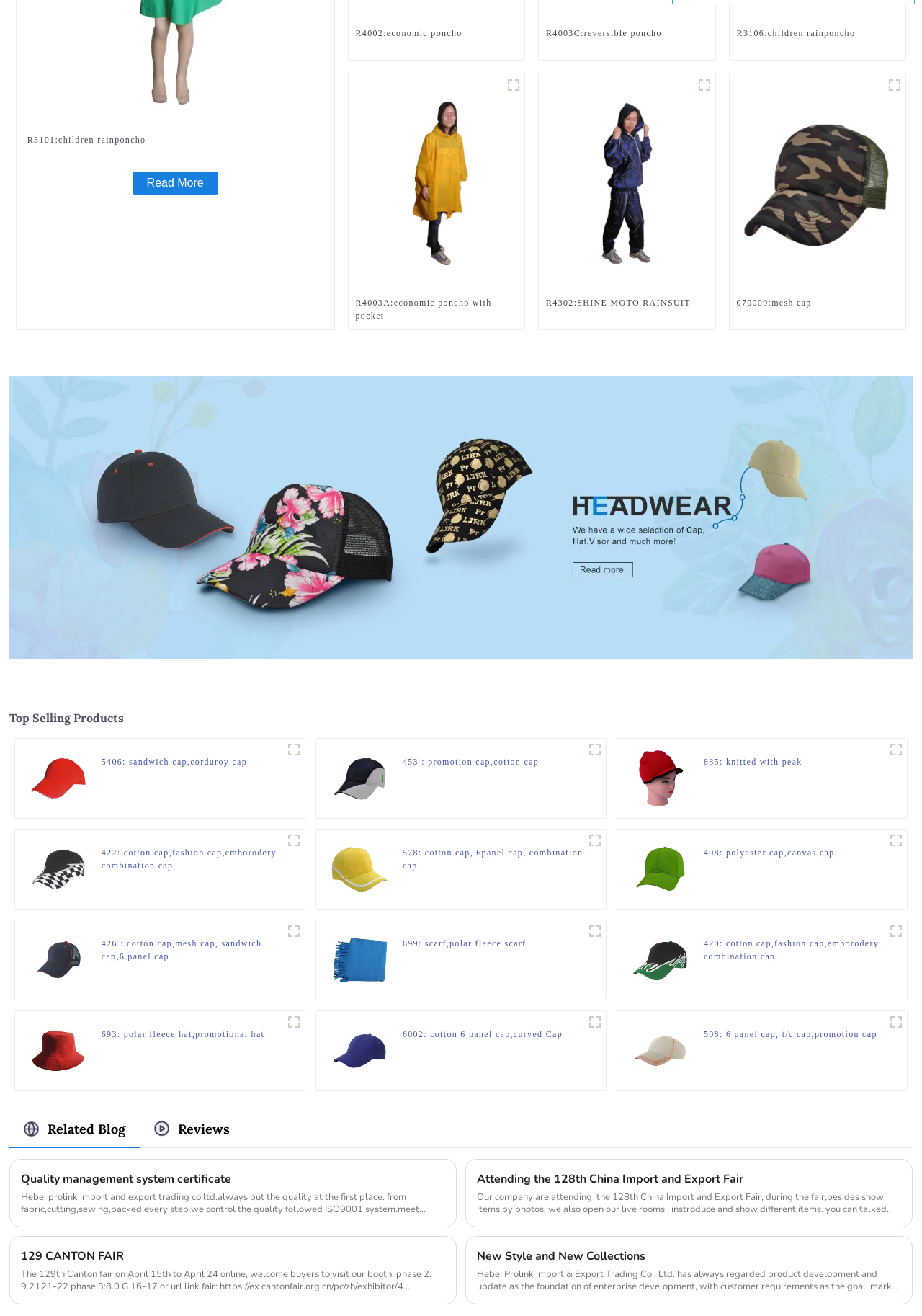Identify the bounding box of the HTML element described here: "129 CANTON FAIR". Provide the coordinates as four float numbers between 0 and 1: [left, top, right, bottom].

[0.022, 0.948, 0.483, 0.961]